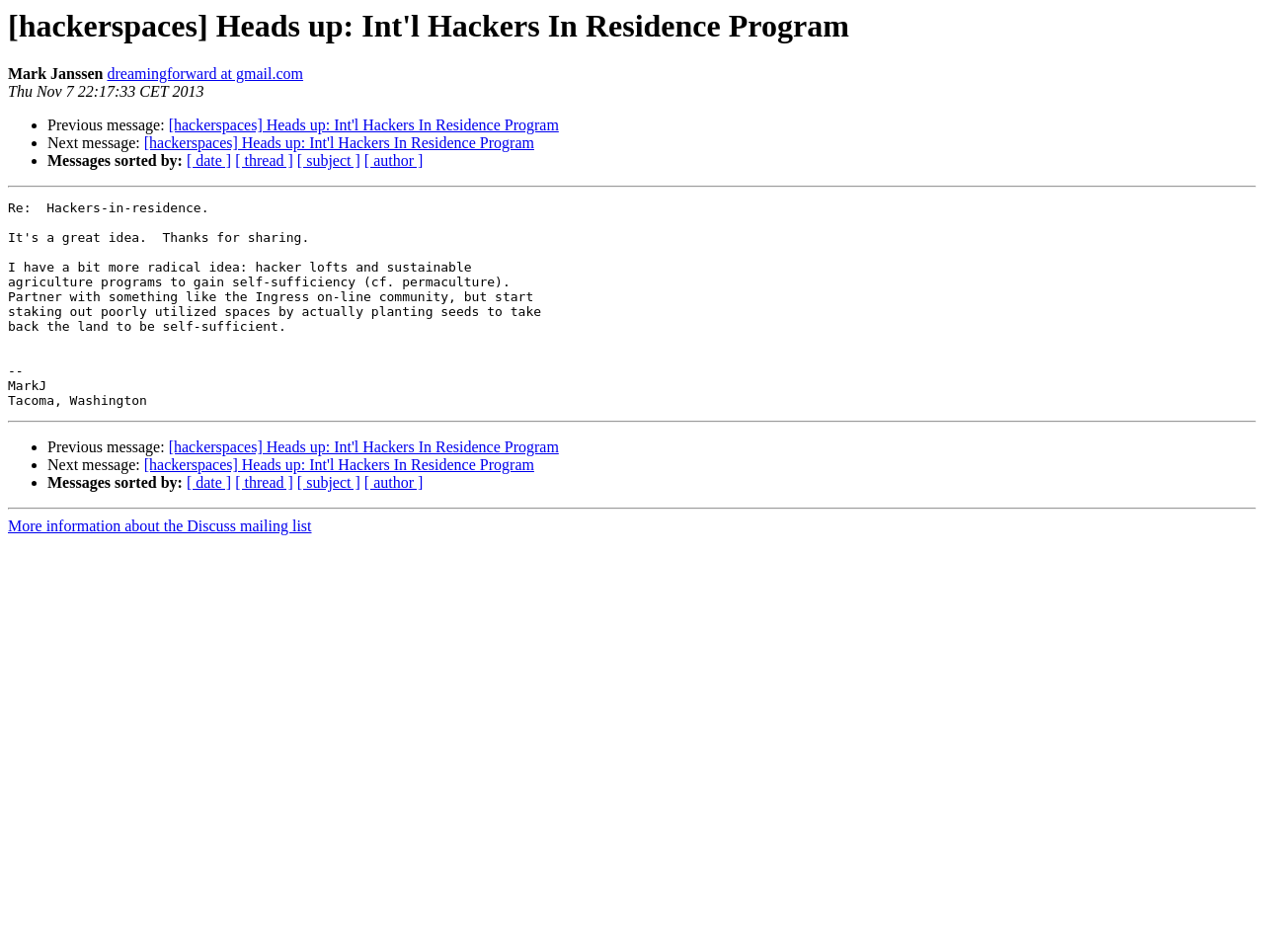Generate a thorough caption detailing the webpage content.

The webpage appears to be an email thread or discussion forum page. At the top, there is a heading that reads "[hackerspaces] Heads up: Int'l Hackers In Residence Program". Below this heading, there is a line of text that displays the author's name, "Mark Janssen", and their email address, "dreamingforward at gmail.com". The date and time of the post, "Thu Nov 7 22:17:33 CET 2013", is also shown.

The main content of the page is divided into two sections, separated by horizontal lines. The first section contains a series of links and text, including "Previous message:", "Next message:", and "Messages sorted by:", with options to sort by date, thread, subject, or author. These links and text are arranged in a list format, with bullet points preceding each item.

The second section, below the horizontal line, appears to be a repeat of the first section, with the same links and text. This suggests that the page may be displaying multiple messages or threads in a discussion.

At the very bottom of the page, there is a link to "More information about the Discuss mailing list".